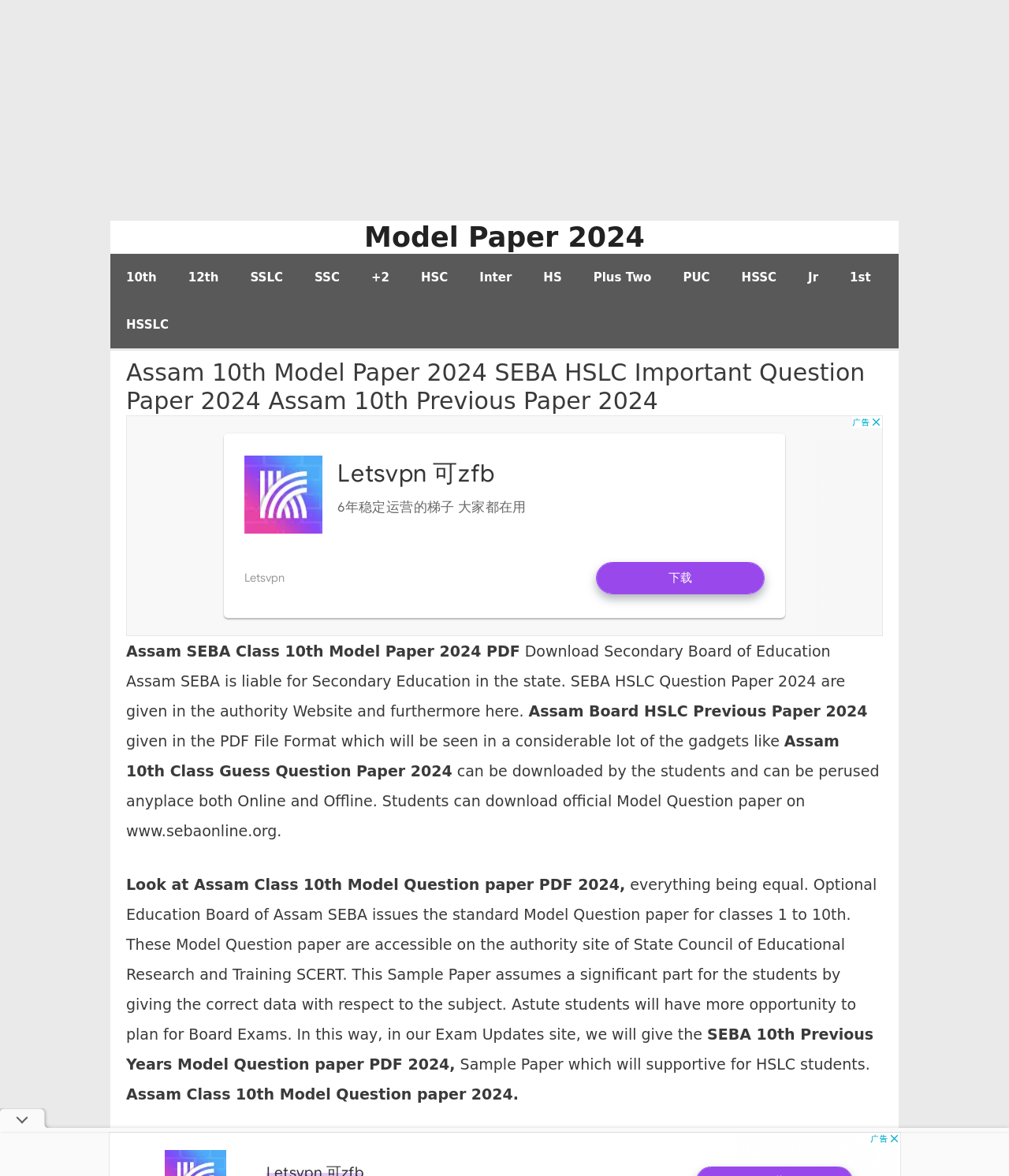Where can students download the official Model Question paper?
Based on the image, respond with a single word or phrase.

www.sebaonline.org